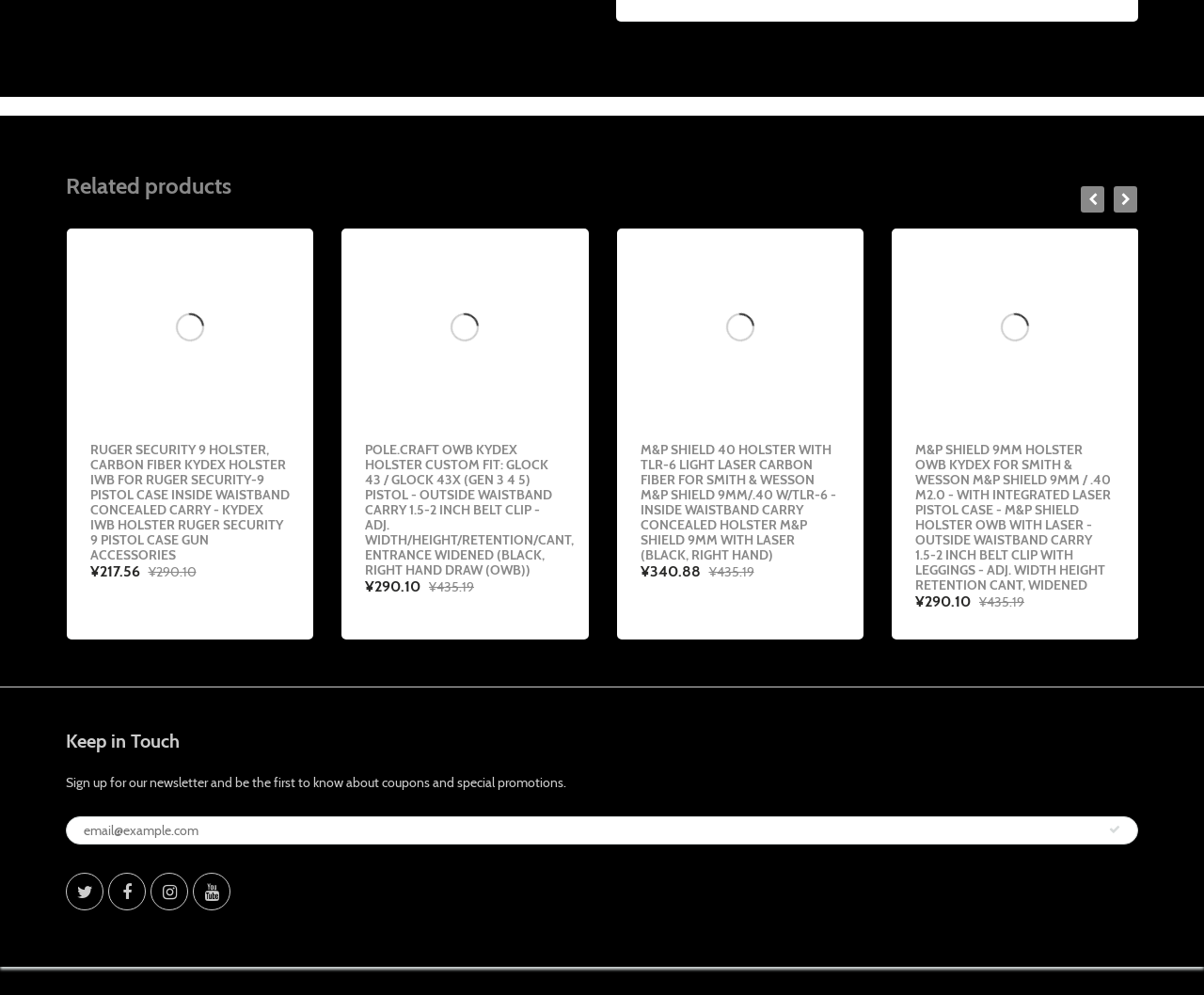Use a single word or phrase to answer the question: 
What is the rating of the product?

Rated 5